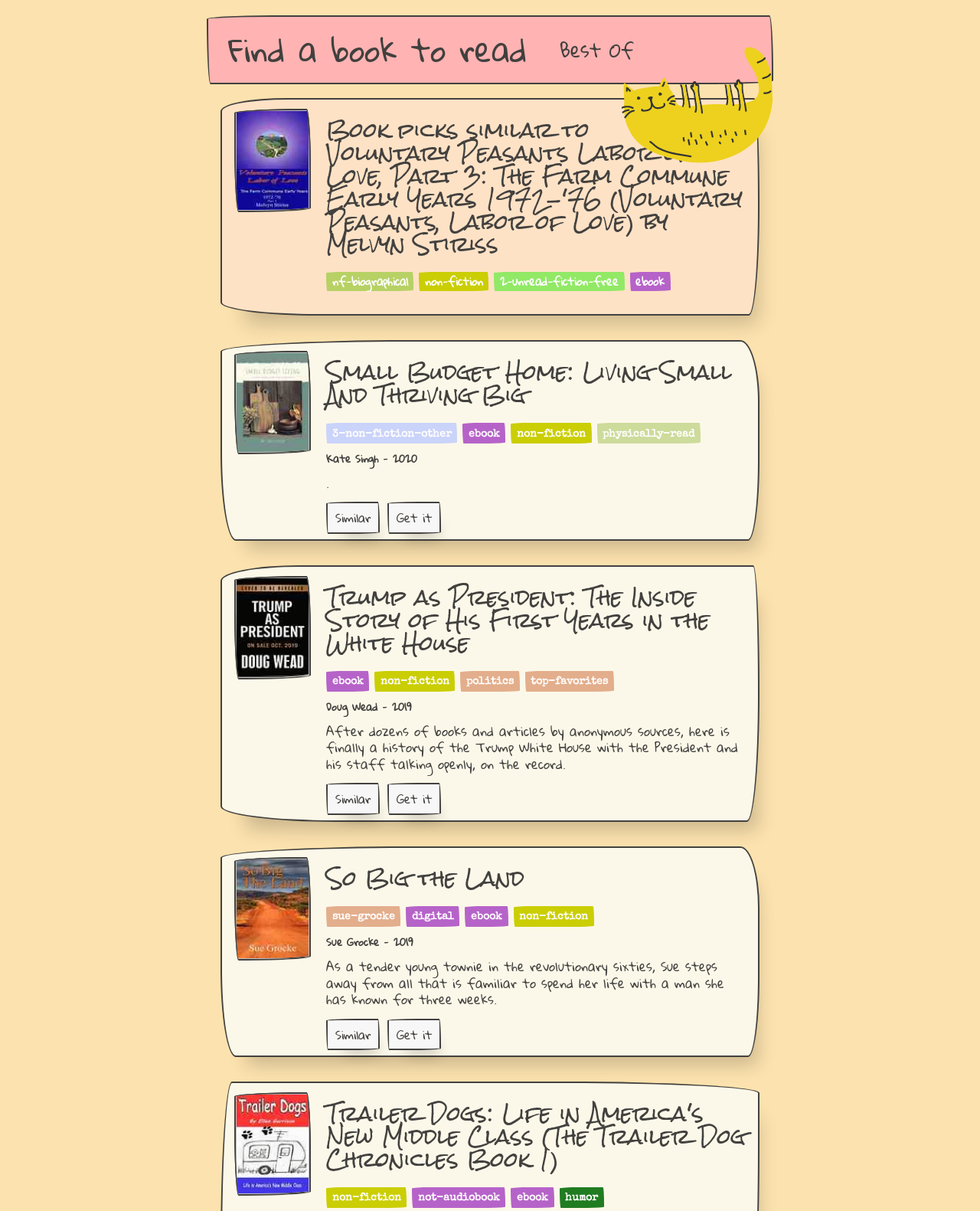Give a short answer using one word or phrase for the question:
What is the publication year of the book 'Trailer Dogs: Life in America's New Middle Class (The Trailer Dog Chronicles Book 1)'?

Not specified